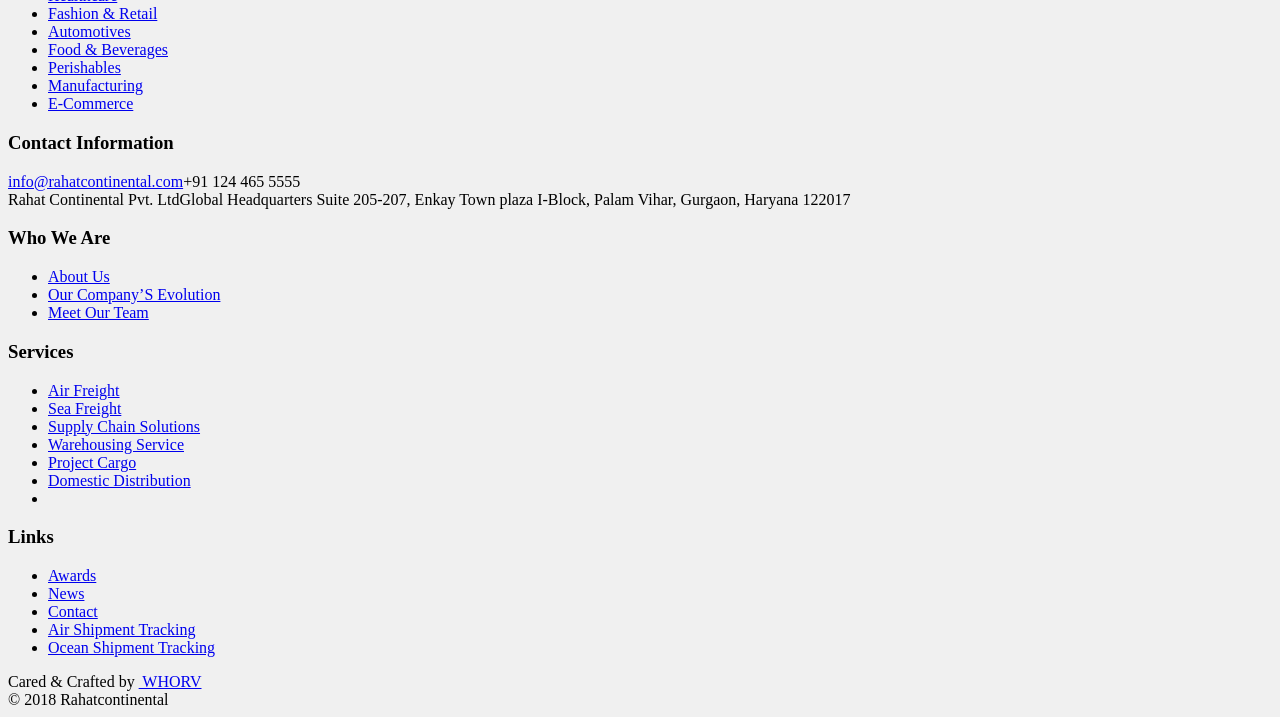Please determine the bounding box coordinates of the element's region to click for the following instruction: "Learn about Air Freight".

[0.038, 0.532, 0.093, 0.556]